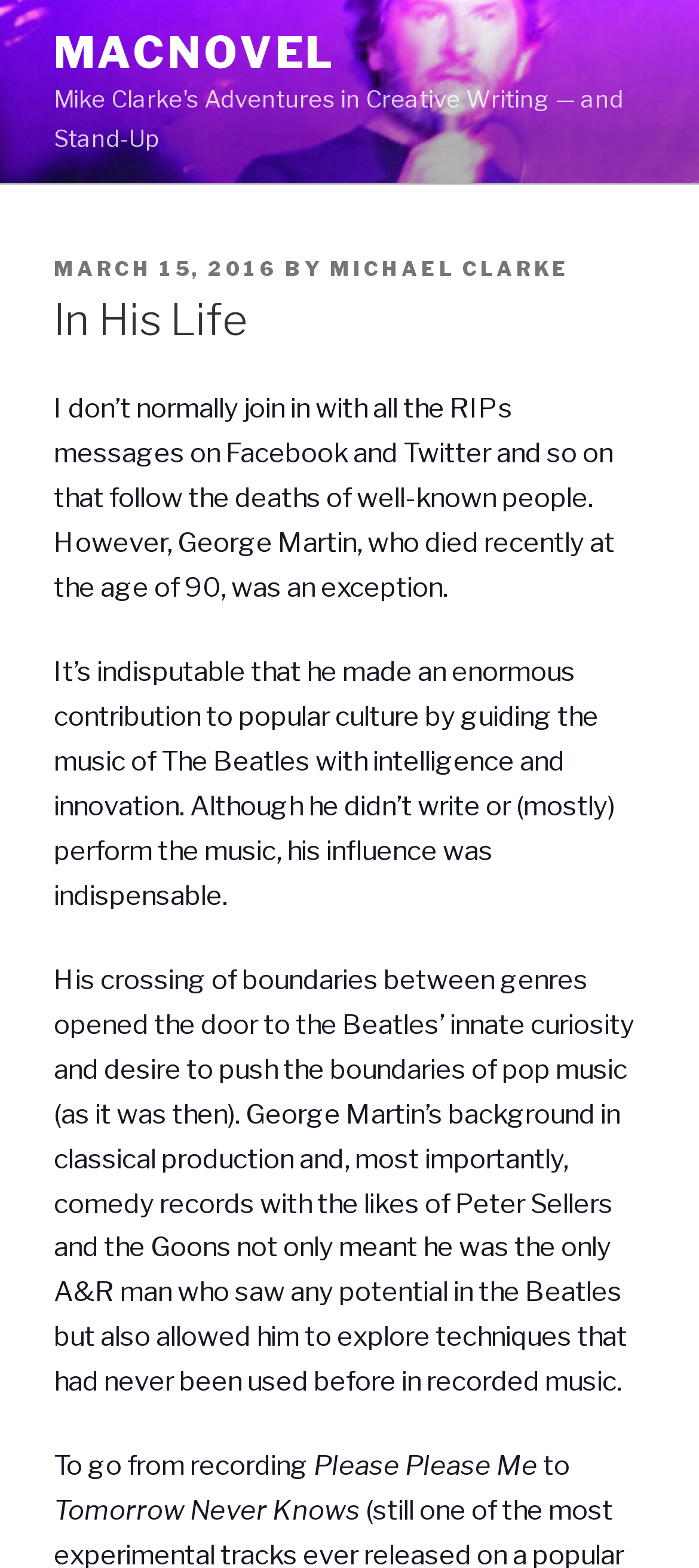What is the name of the band that George Martin worked with?
Based on the screenshot, provide a one-word or short-phrase response.

The Beatles